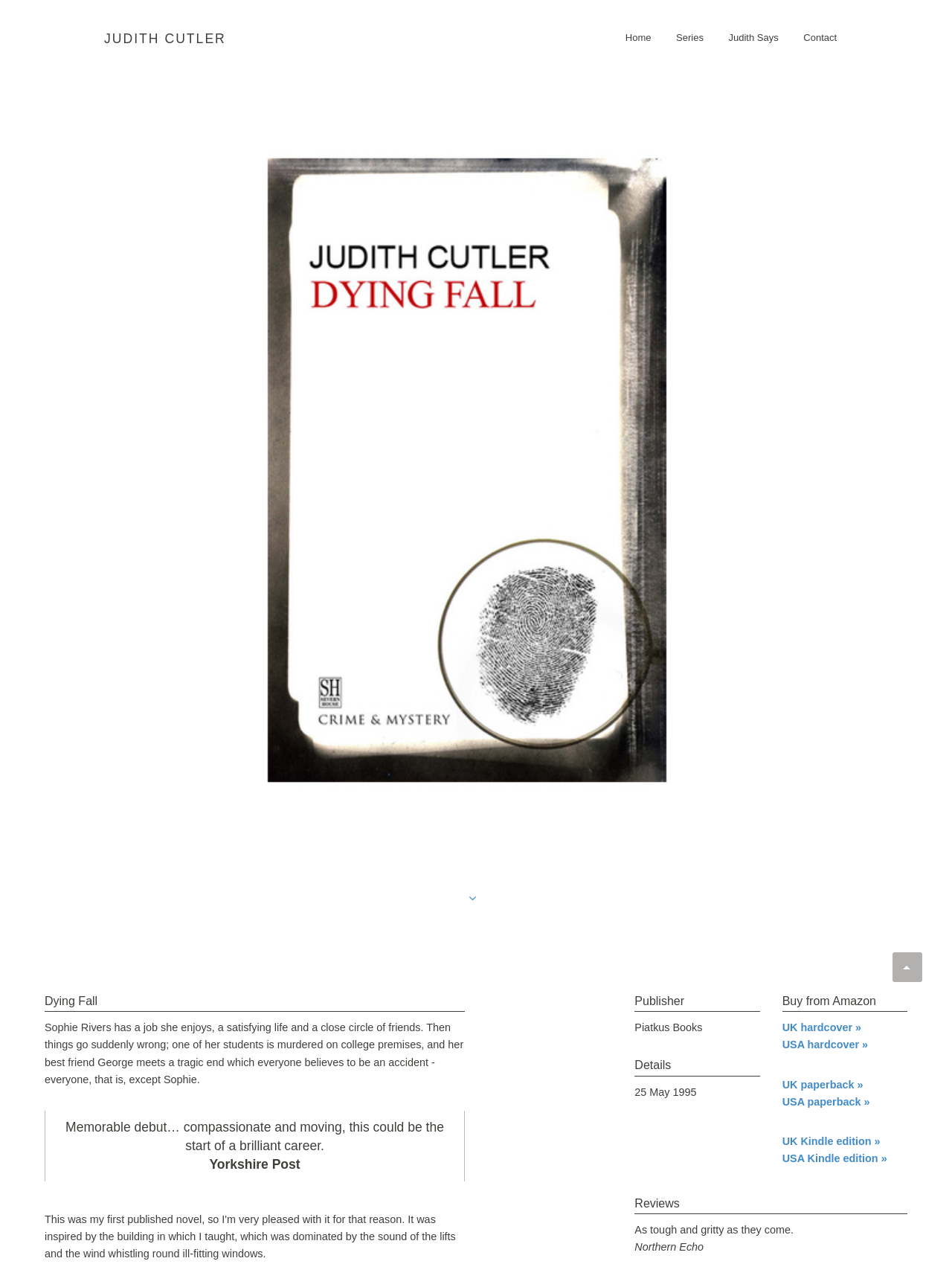With reference to the screenshot, provide a detailed response to the question below:
What is the publisher of the book 'Dying Fall'?

I looked for the heading 'Publisher' and found the corresponding text 'Piatkus Books' below it, which indicates that Piatkus Books is the publisher of the book 'Dying Fall'.